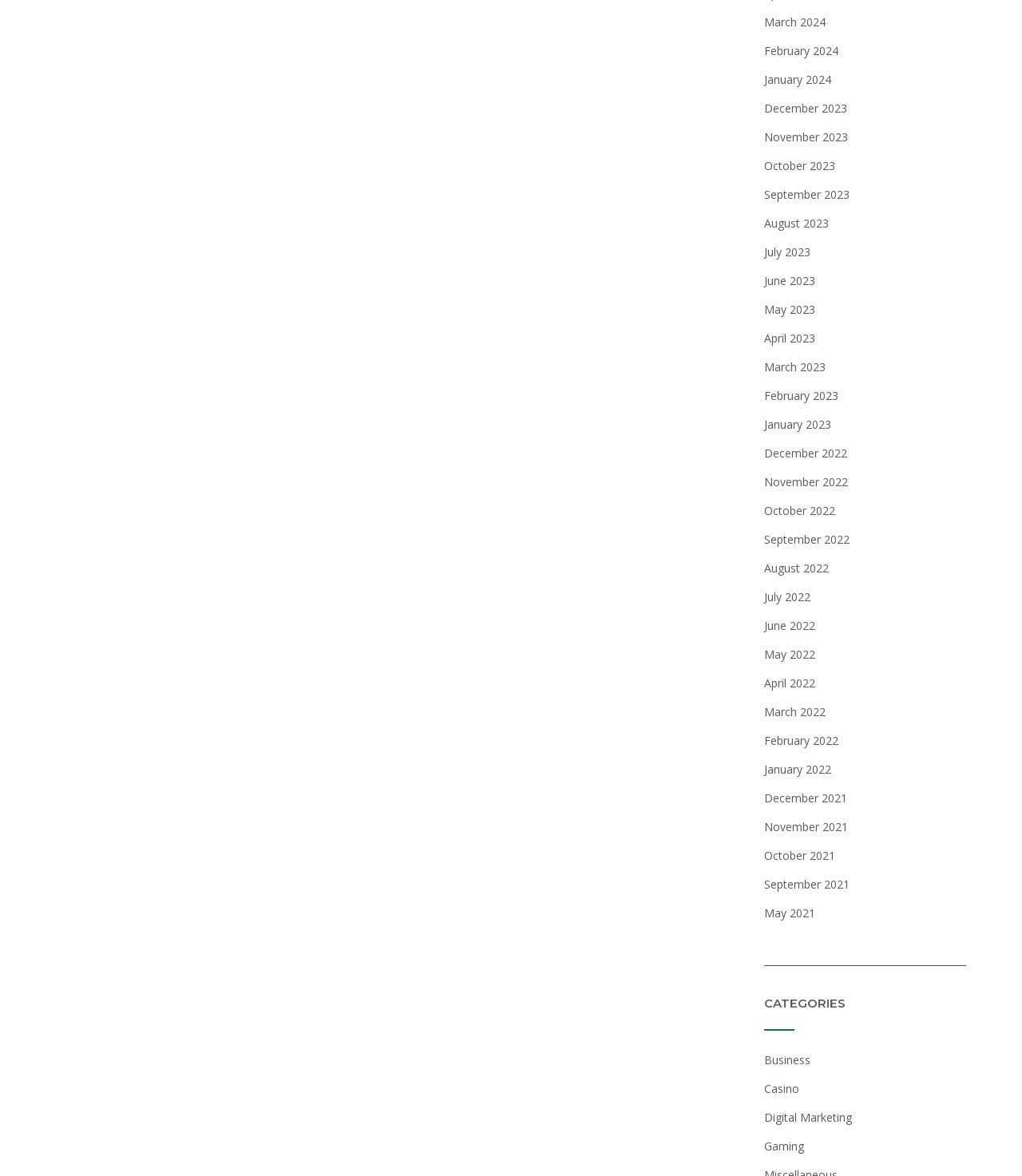Find the bounding box of the web element that fits this description: "Gaming".

[0.748, 0.878, 0.787, 0.891]